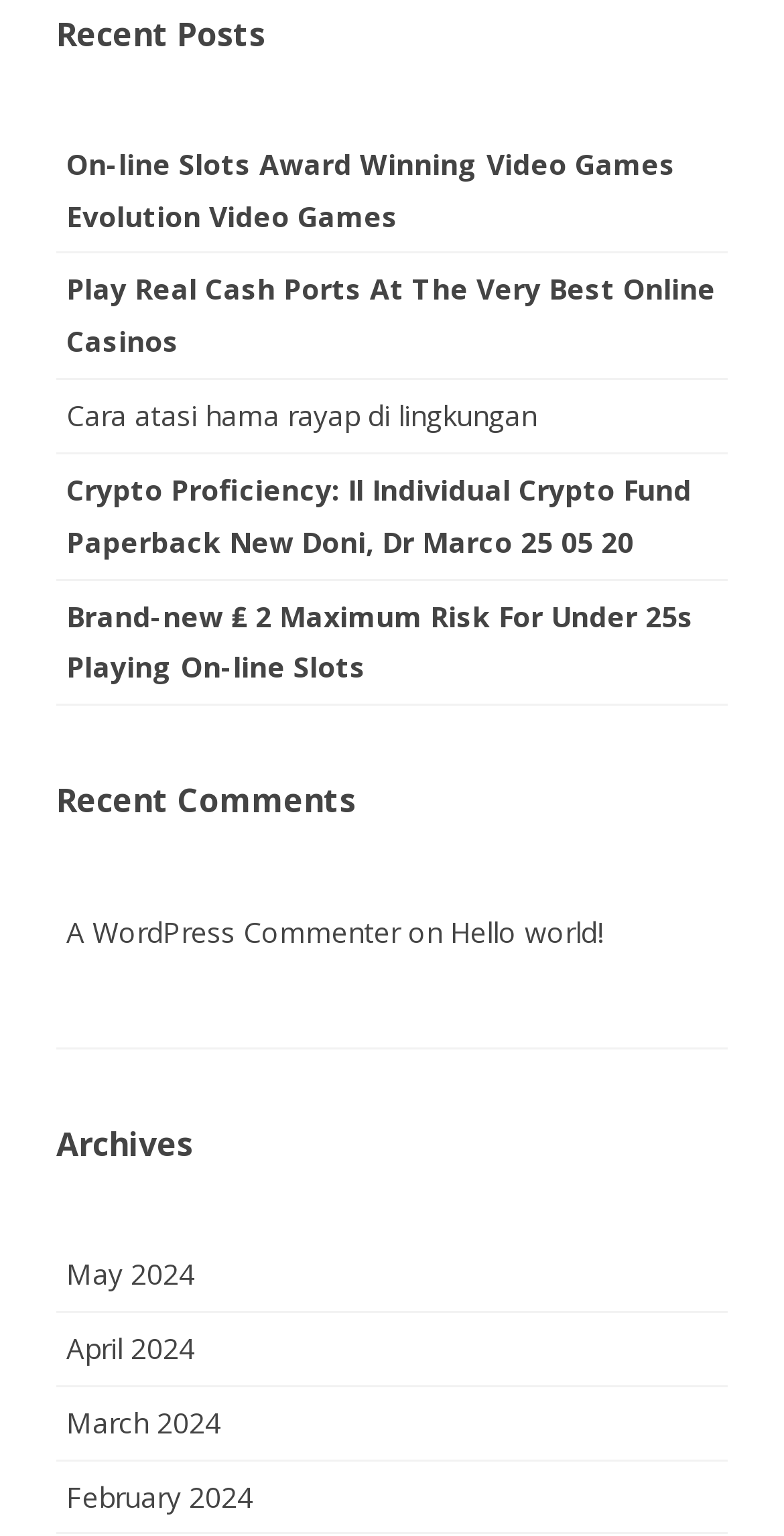Who is the author of the latest comment?
Please answer the question as detailed as possible based on the image.

I looked at the 'Recent Comments' section and found the latest comment, which is attributed to 'A WordPress Commenter'.